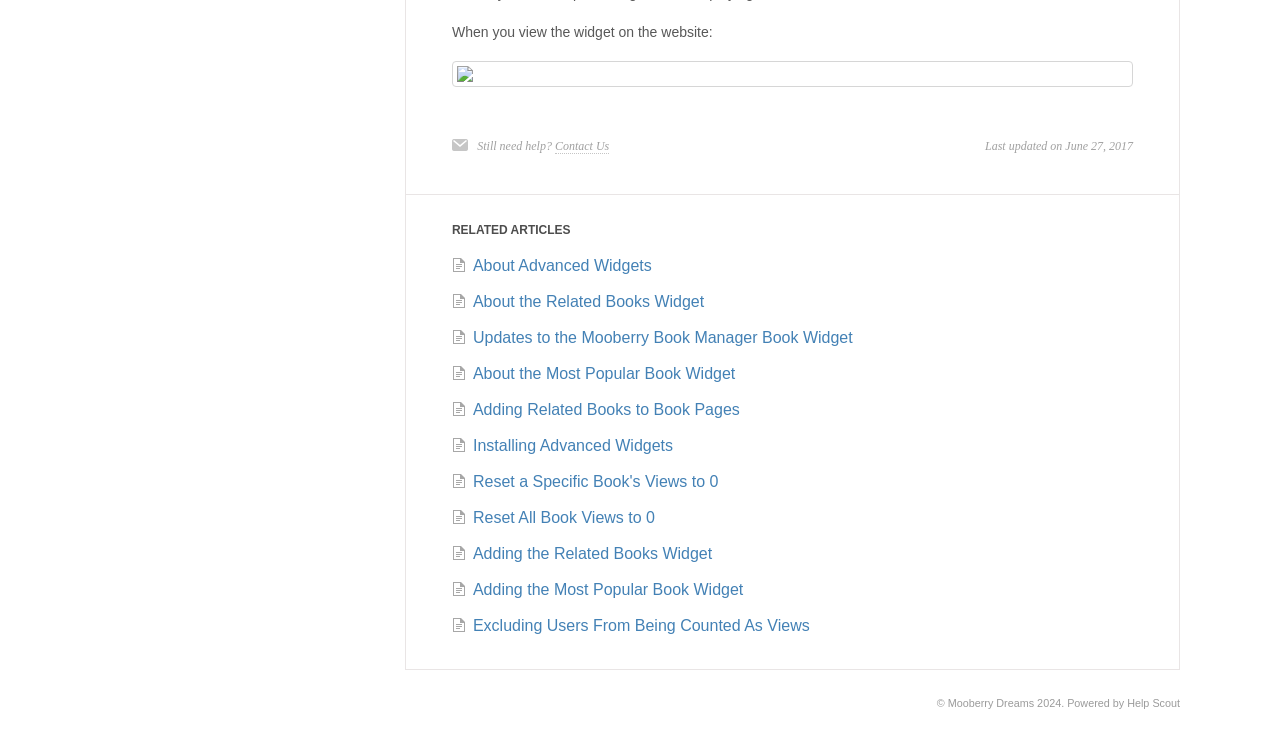Bounding box coordinates are specified in the format (top-left x, top-left y, bottom-right x, bottom-right y). All values are floating point numbers bounded between 0 and 1. Please provide the bounding box coordinate of the region this sentence describes: Contact Us

[0.434, 0.186, 0.476, 0.207]